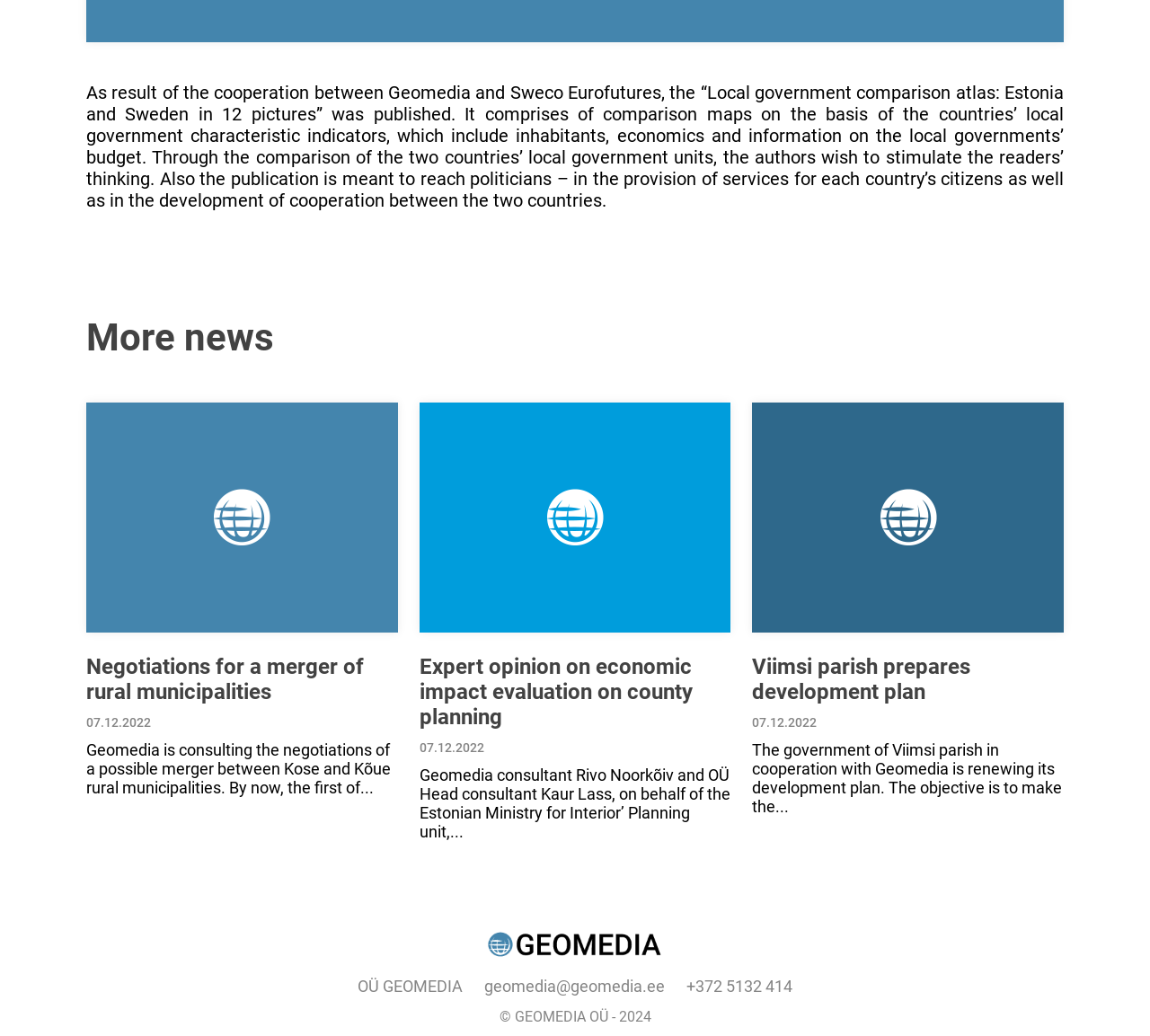Extract the bounding box coordinates of the UI element described: "geomedia@geomedia.ee". Provide the coordinates in the format [left, top, right, bottom] with values ranging from 0 to 1.

[0.421, 0.942, 0.578, 0.963]